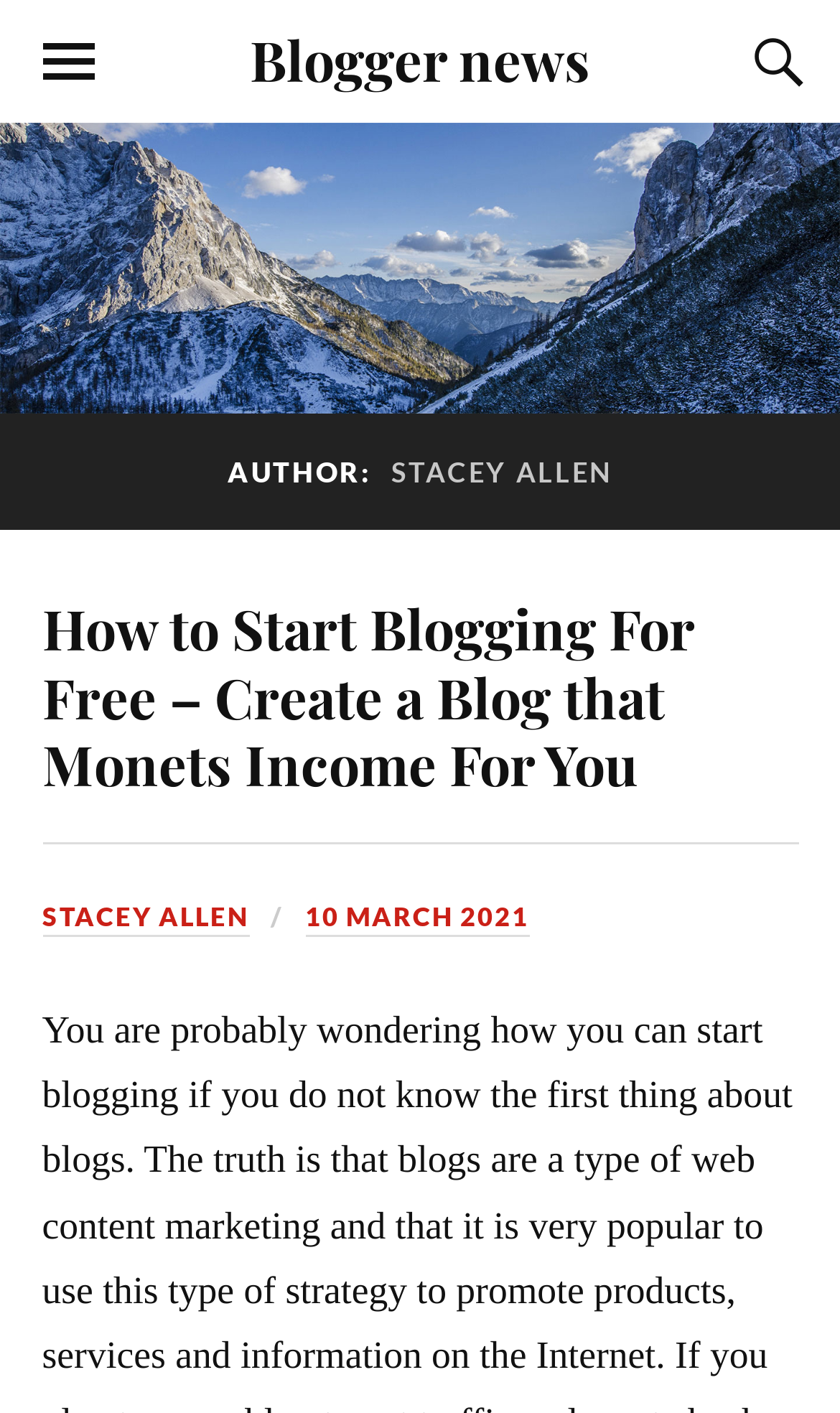What is the purpose of the button at the top right corner?
Based on the image, give a concise answer in the form of a single word or short phrase.

TOGGLE THE SEARCH FIELD